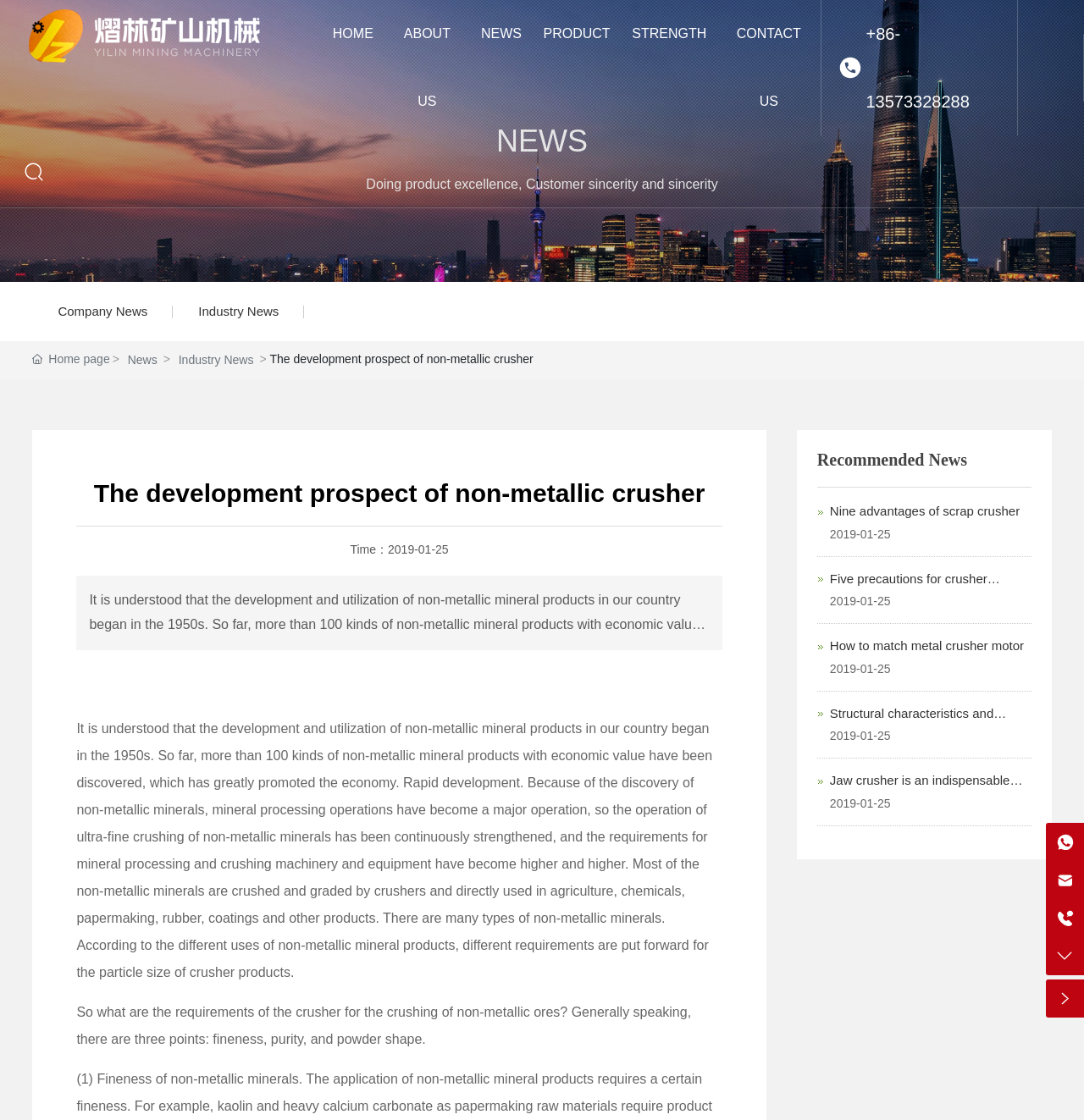Please examine the image and provide a detailed answer to the question: What is the contact phone number?

The contact phone number is obtained from the link '+86-13573328288' at the bottom of the webpage, which is also displayed as a separate link '8613573328288'.